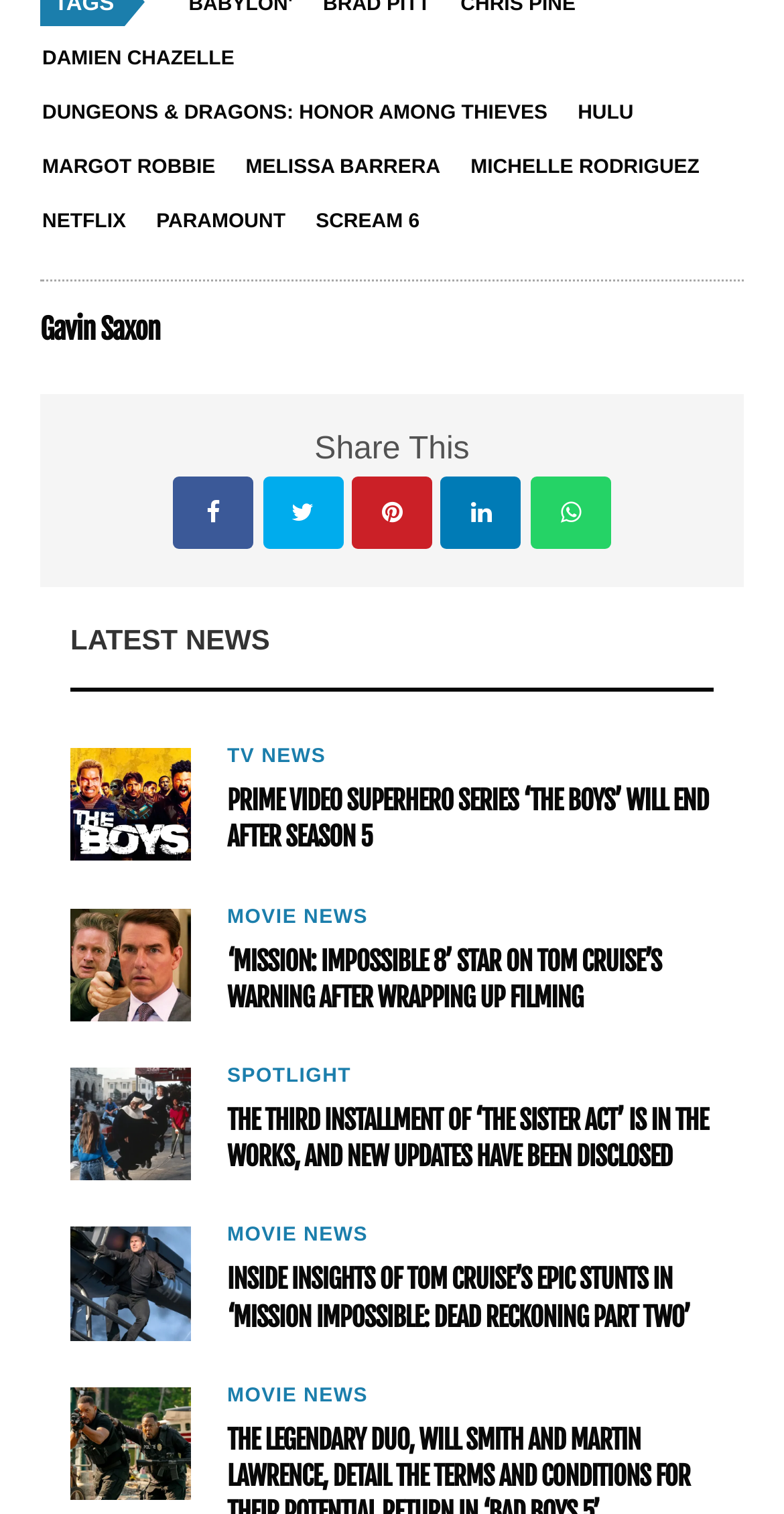Give a succinct answer to this question in a single word or phrase: 
What is the name of the superhero series mentioned?

The Boys